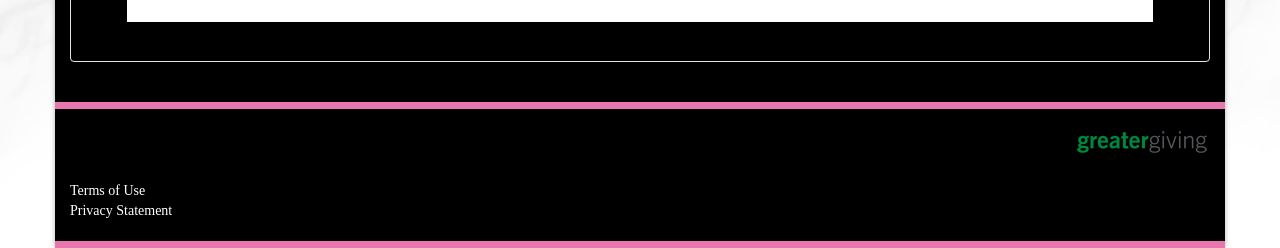Please find the bounding box for the UI component described as follows: "Terms of Use".

[0.055, 0.737, 0.113, 0.798]